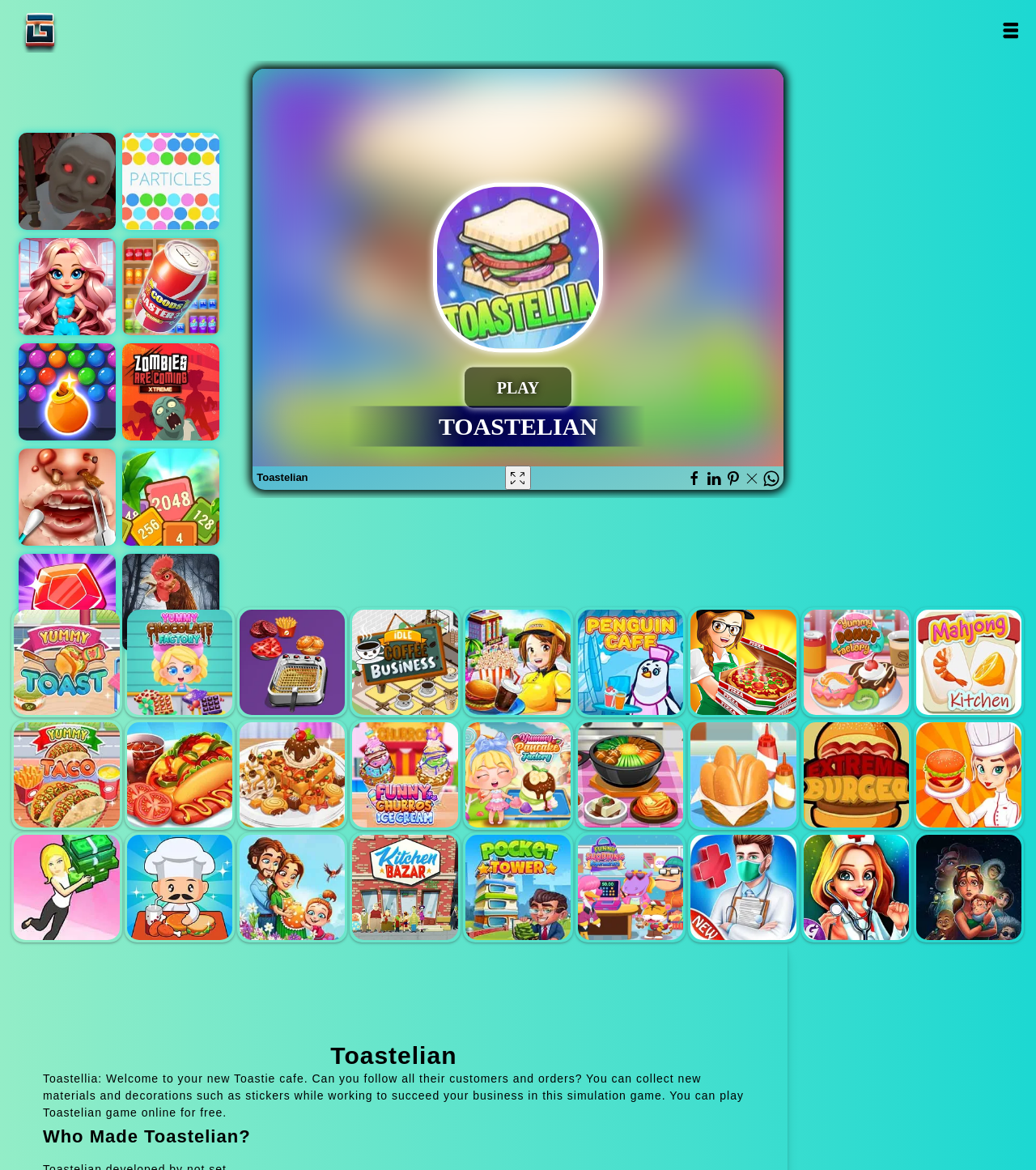Please identify the bounding box coordinates of the clickable region that I should interact with to perform the following instruction: "Play the 'Yummy Toast' game". The coordinates should be expressed as four float numbers between 0 and 1, i.e., [left, top, right, bottom].

[0.014, 0.521, 0.115, 0.611]